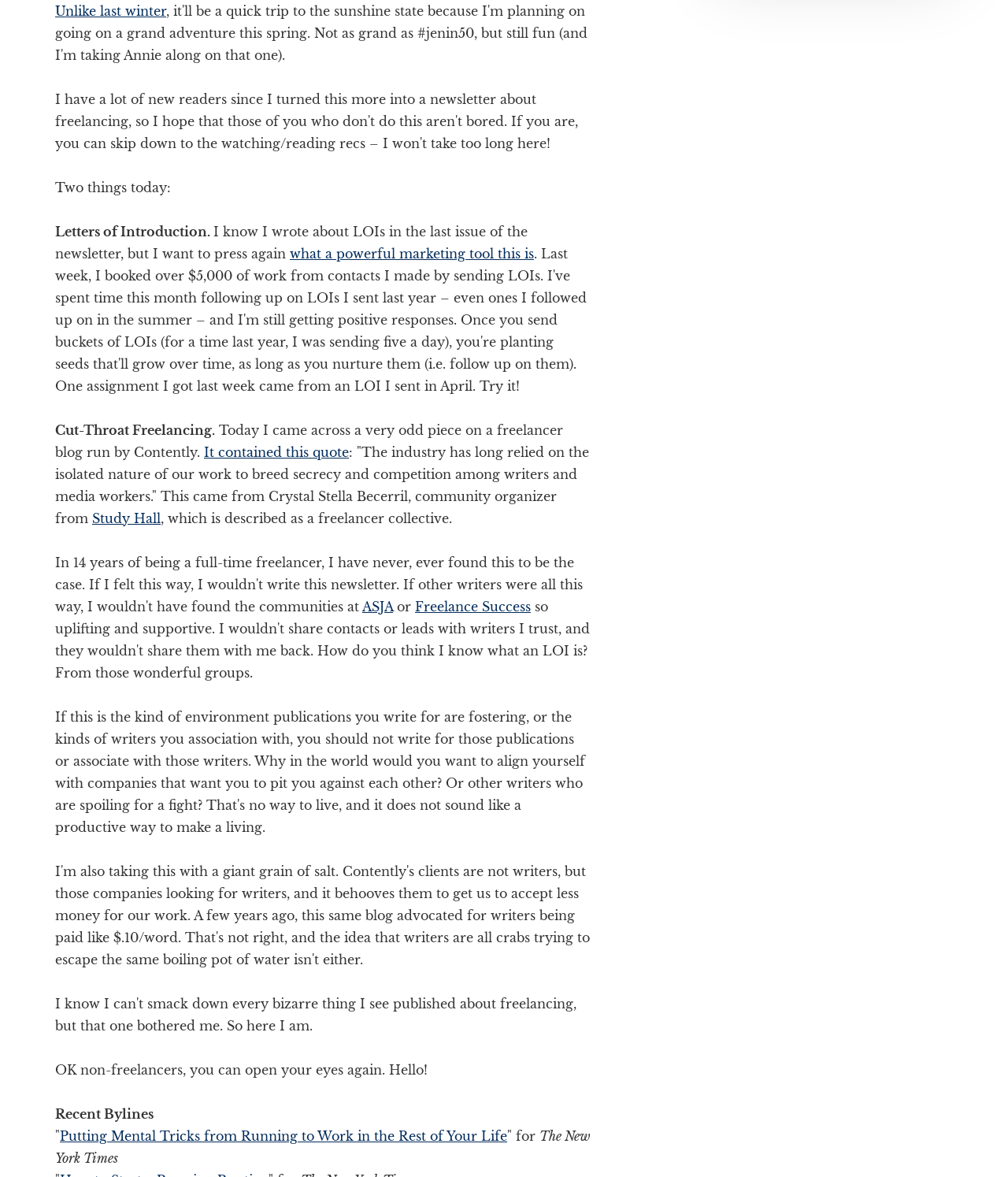Identify the coordinates of the bounding box for the element described below: "Freelance Success". Return the coordinates as four float numbers between 0 and 1: [left, top, right, bottom].

[0.412, 0.509, 0.527, 0.522]